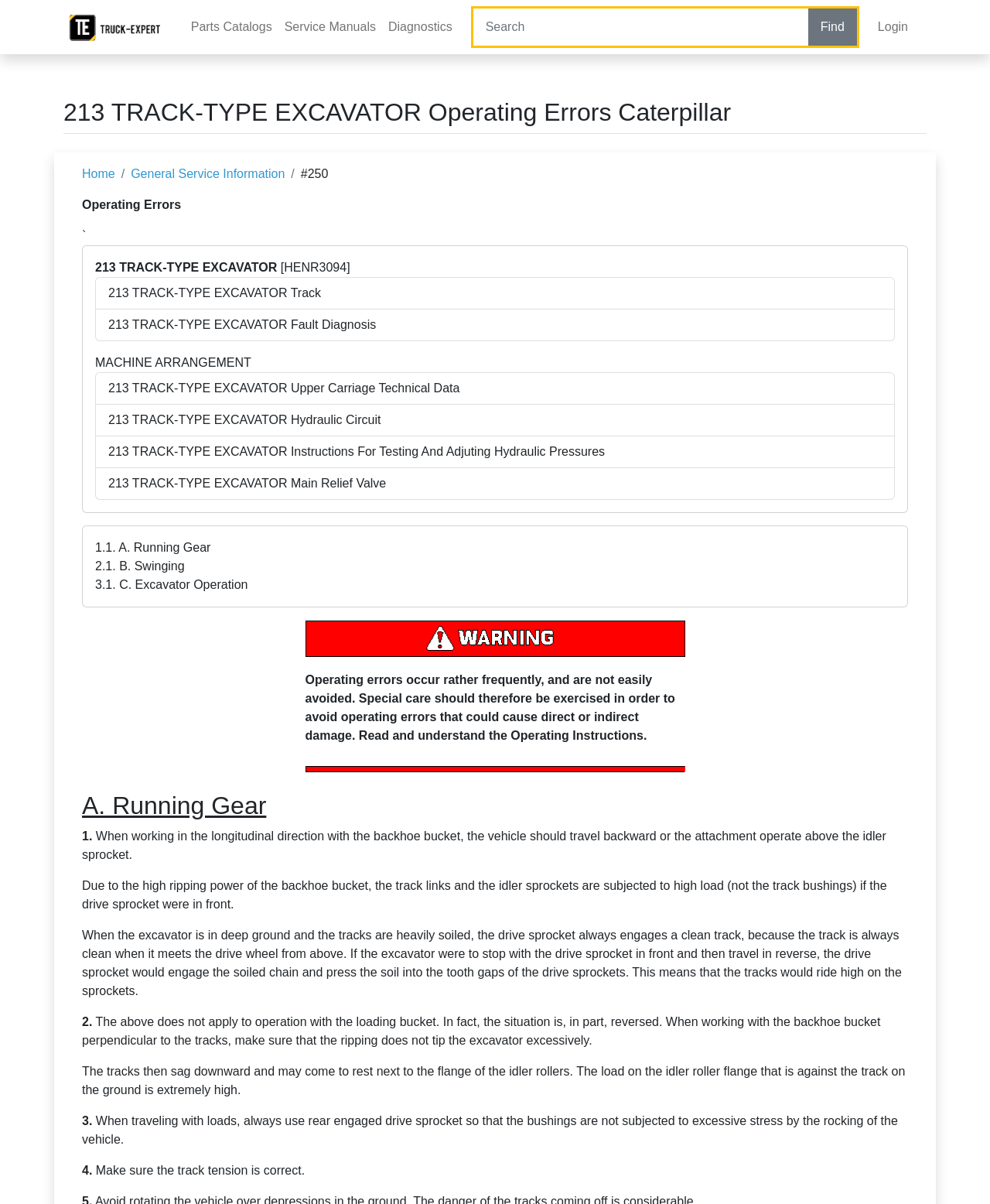What is the consequence of stopping with the drive sprocket in front?
From the screenshot, supply a one-word or short-phrase answer.

Soil gets pressed into tooth gaps